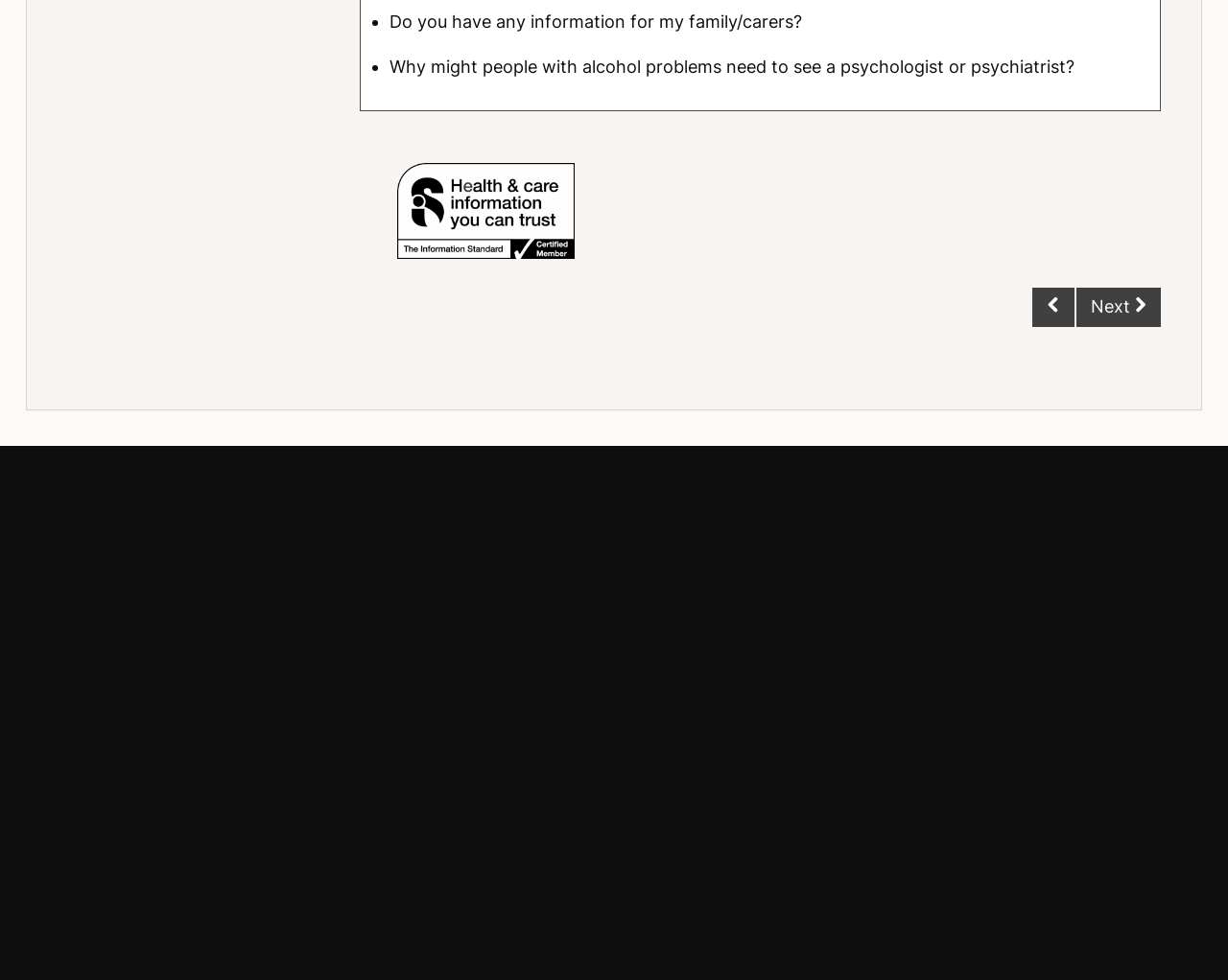Please mark the clickable region by giving the bounding box coordinates needed to complete this instruction: "Visit the Never Dot website".

None